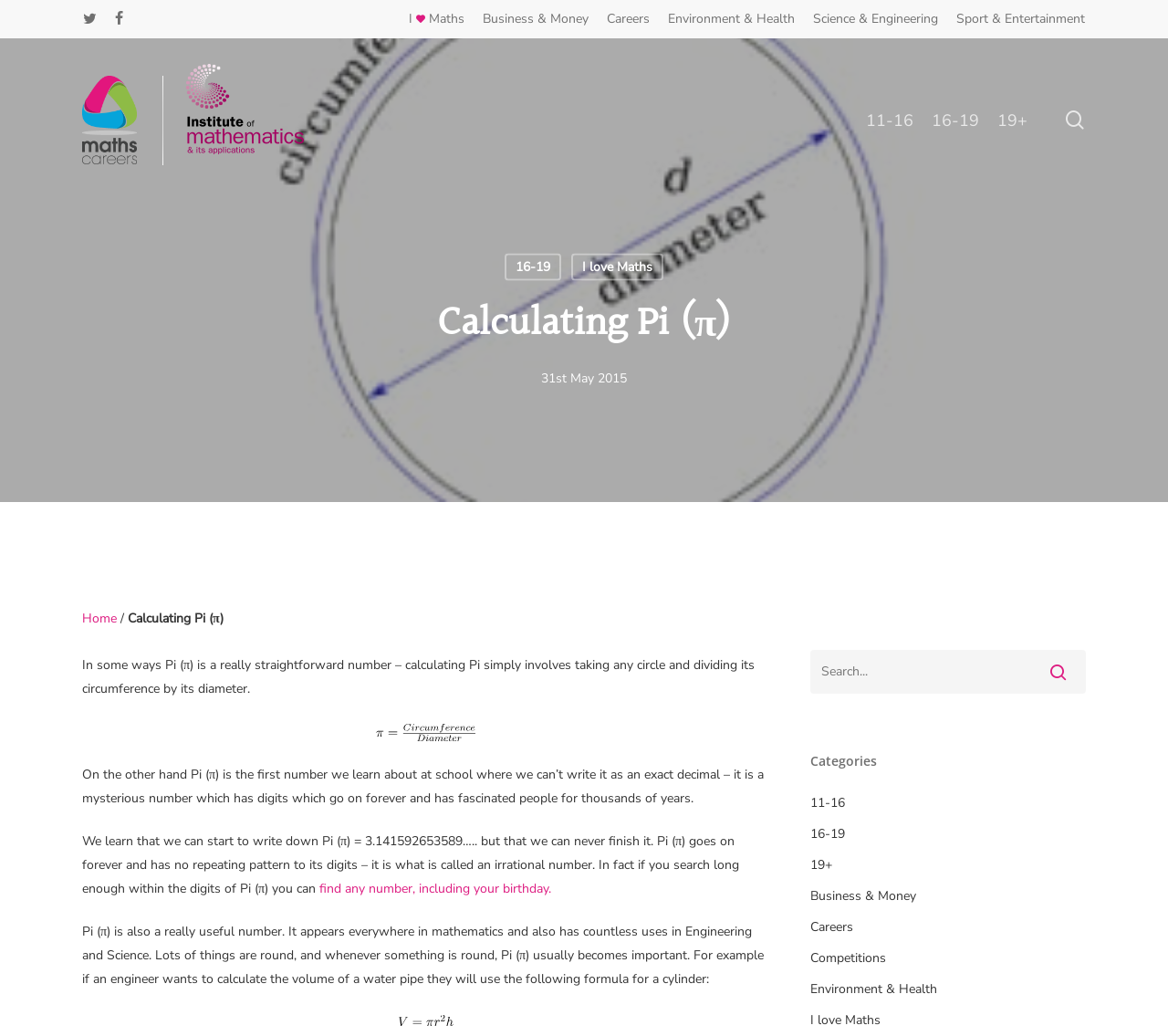Please look at the image and answer the question with a detailed explanation: What is the formula for the volume of a cylinder?

The formula for the volume of a cylinder is mentioned in the text as an example of how Pi is used in engineering and science. It is written as 'V=πr^2h', where V is the volume, π is Pi, r is the radius, and h is the height.